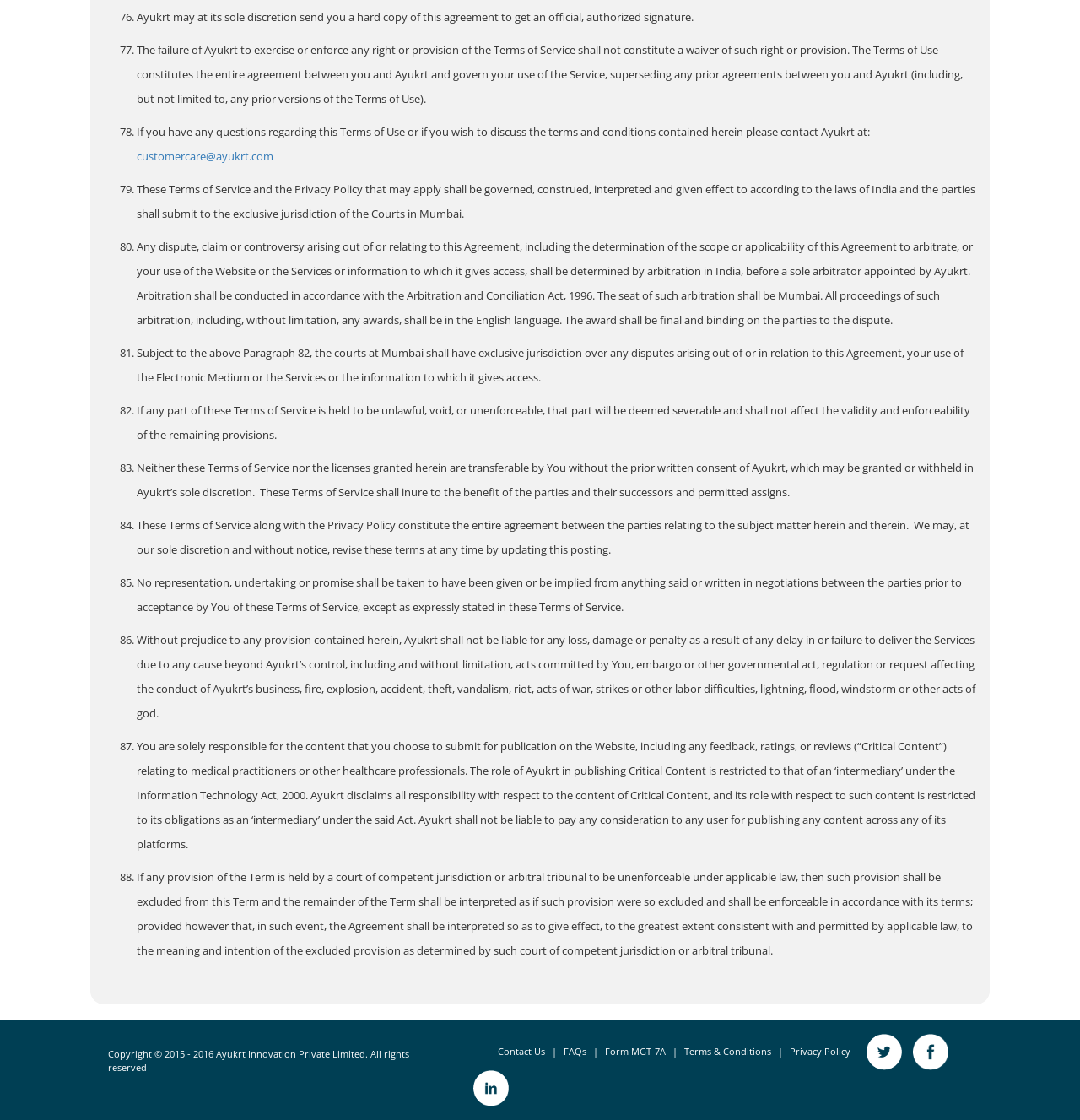Please identify the bounding box coordinates for the region that you need to click to follow this instruction: "Check Privacy Policy".

[0.731, 0.933, 0.787, 0.944]